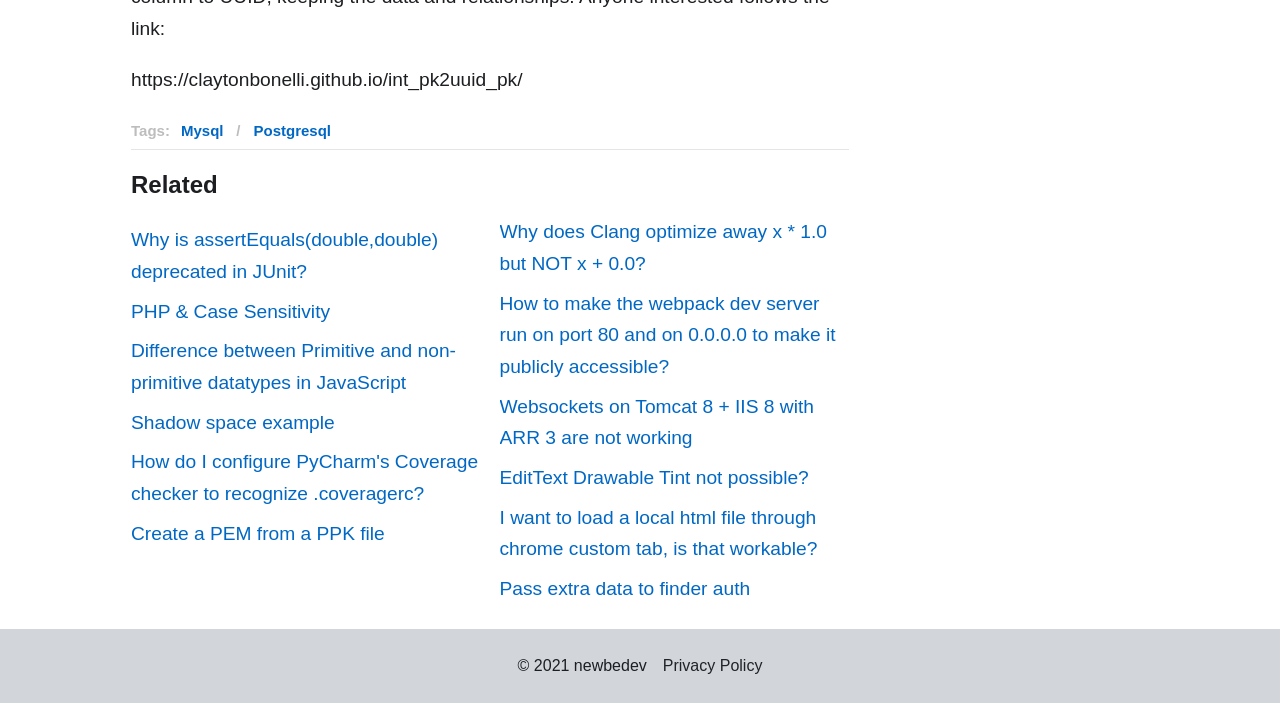Can you specify the bounding box coordinates for the region that should be clicked to fulfill this instruction: "Copy a link to this post to clipboard".

None